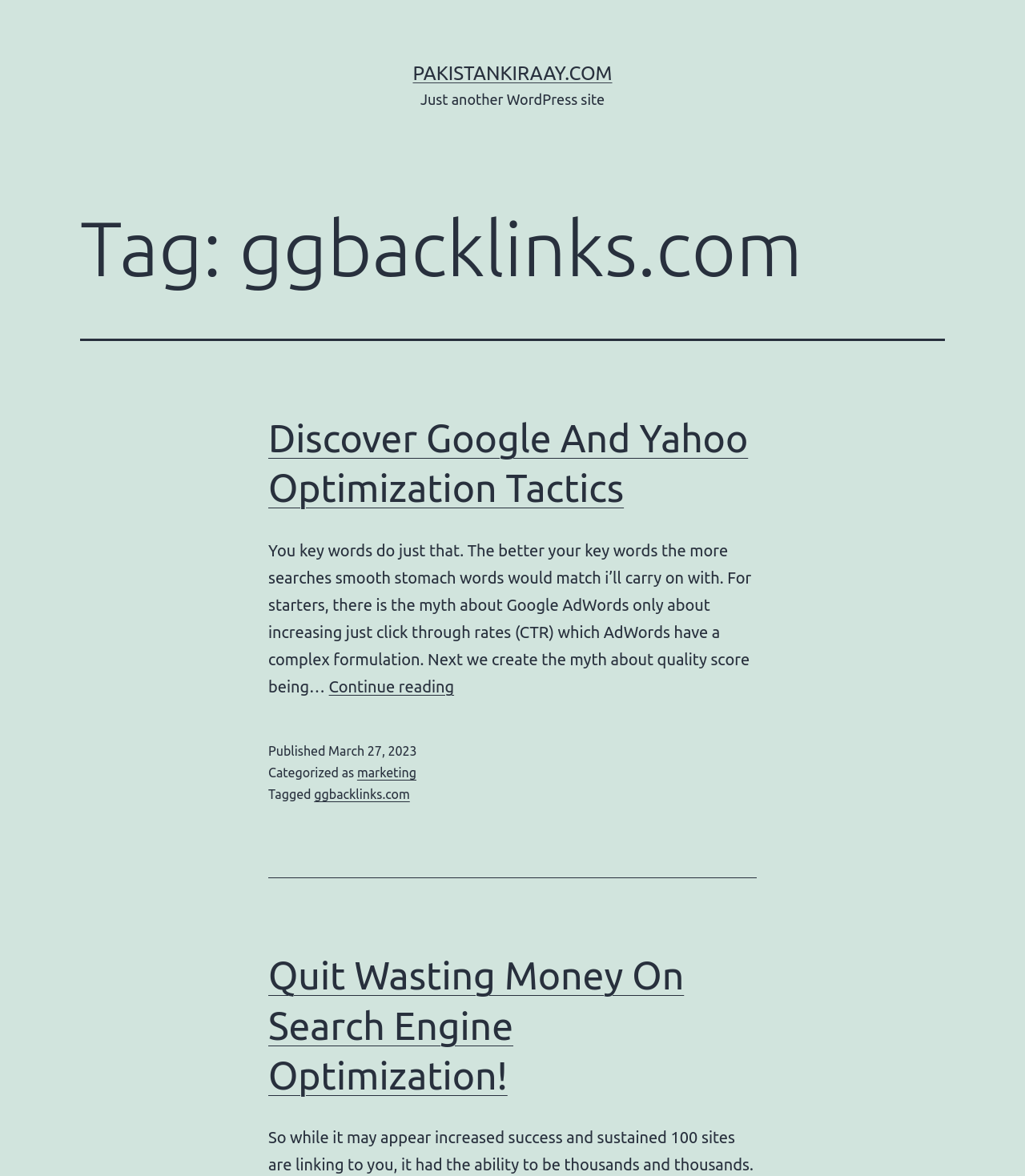What is the category of the first article? Analyze the screenshot and reply with just one word or a short phrase.

marketing